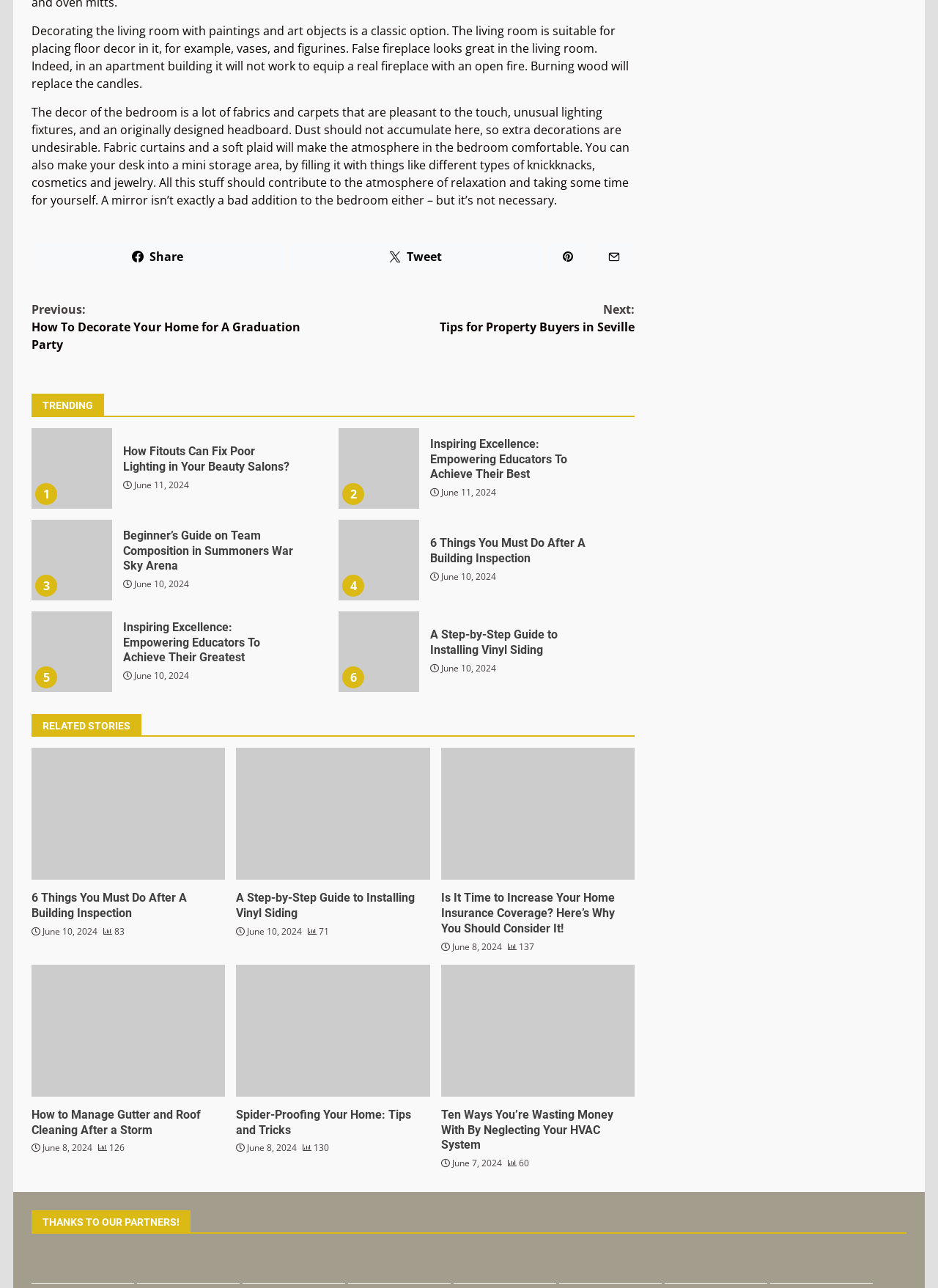Please identify the bounding box coordinates of the clickable area that will allow you to execute the instruction: "View the trending article 'How Fitouts Can Fix Poor Lighting in Your Beauty Salons?'".

[0.131, 0.345, 0.309, 0.368]